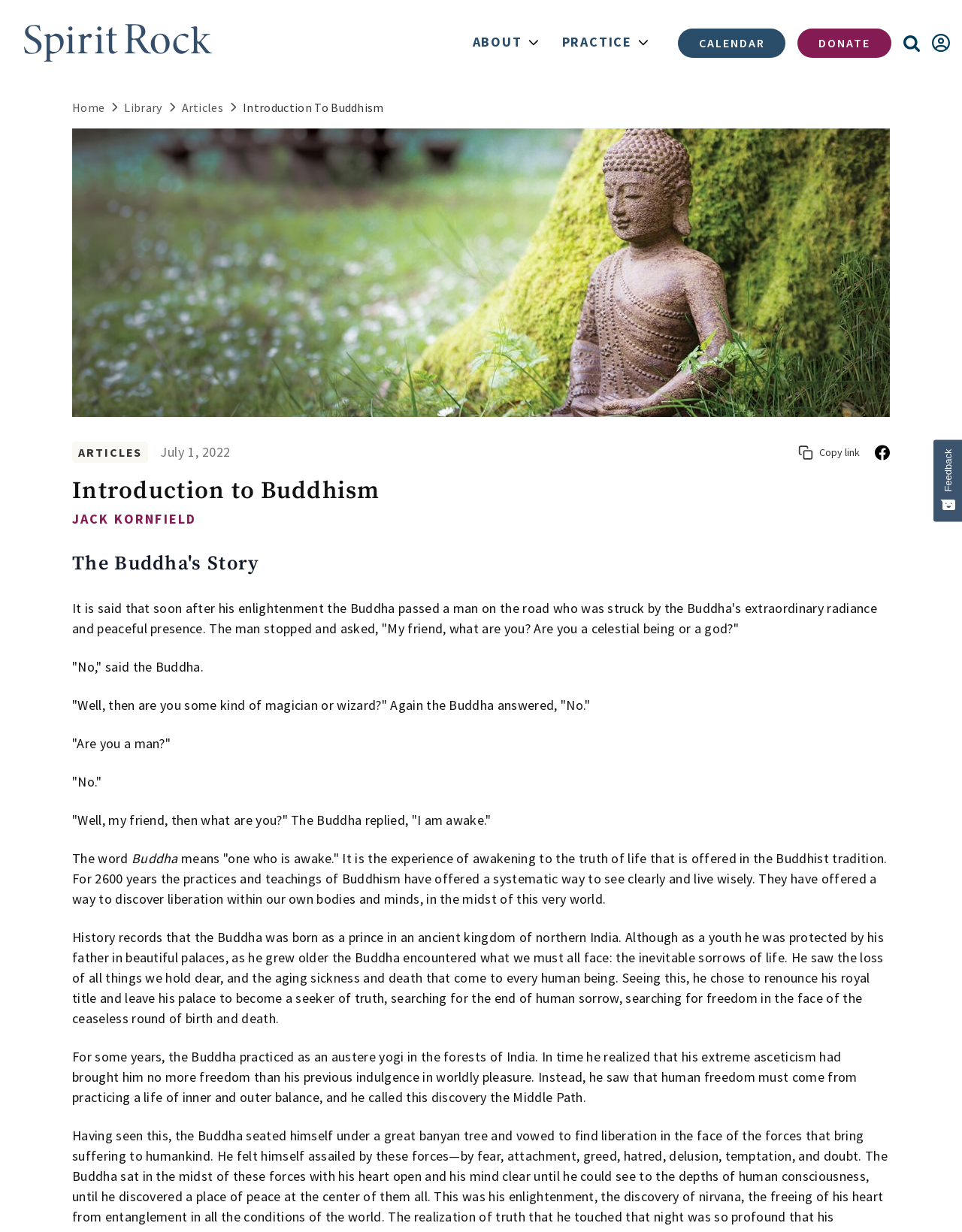What is the text of the first heading?
Give a single word or phrase as your answer by examining the image.

Introduction to Buddhism